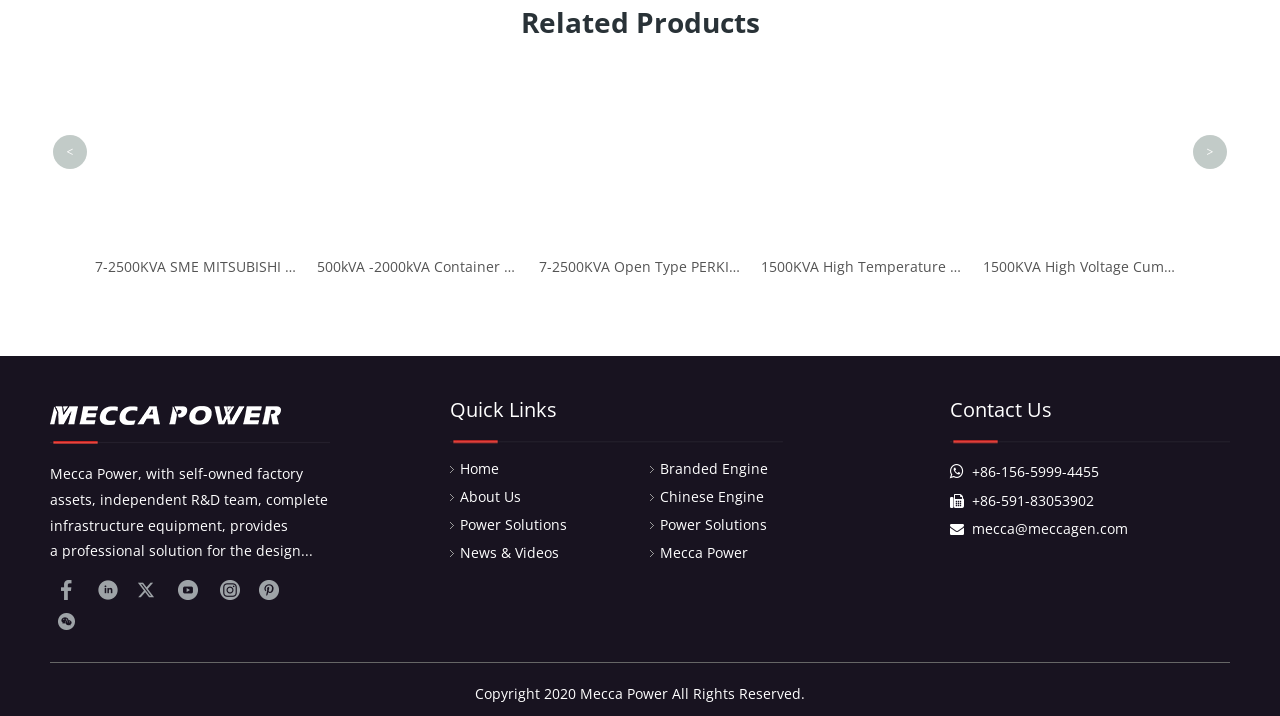What is the phone number for contacting Mecca Power?
Look at the image and provide a detailed response to the question.

I found the contact information section on the webpage, which includes a phone number, +86-156-5999-4455, that can be used to contact Mecca Power.